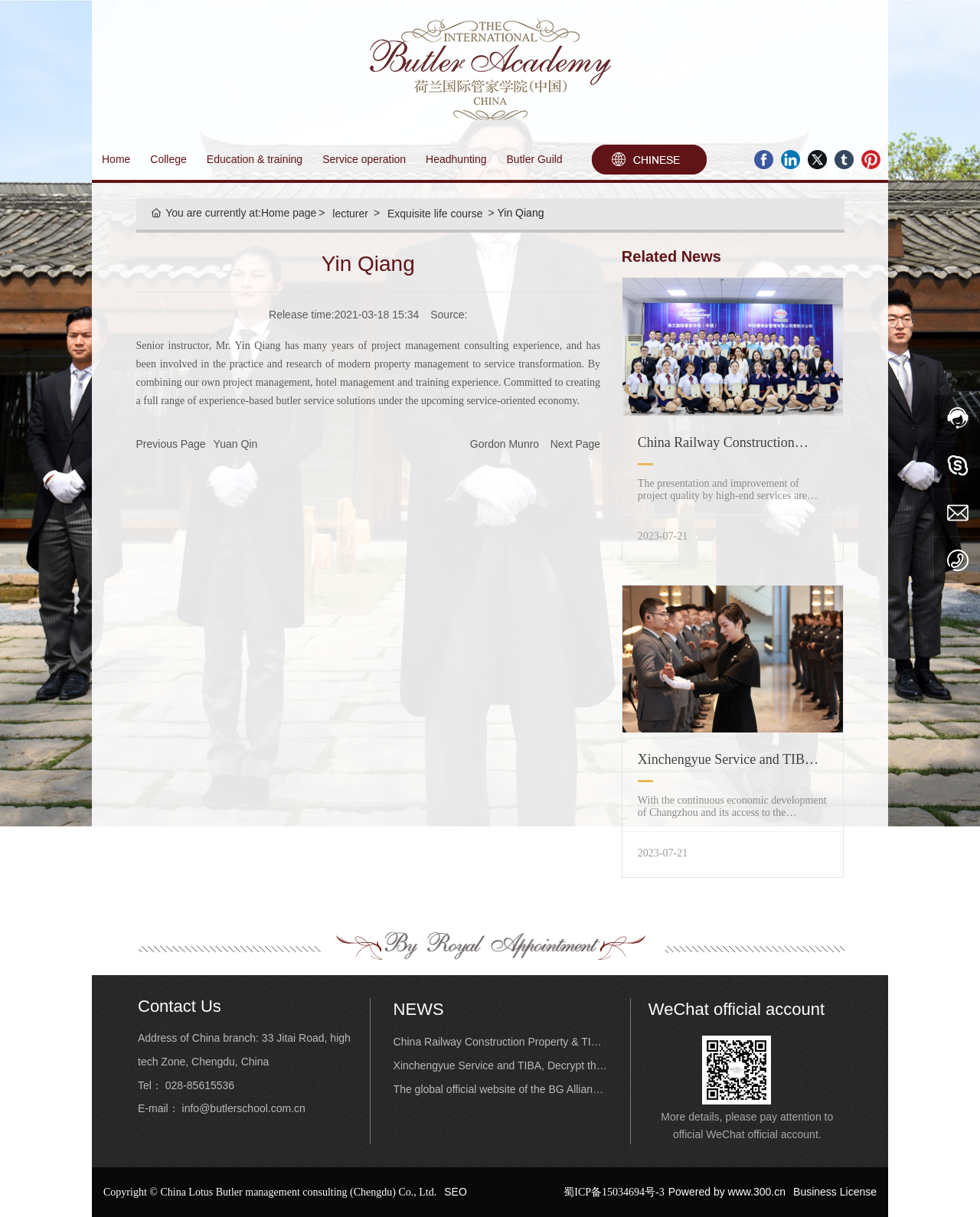Provide a thorough description of the webpage you see.

This webpage is about Mr. Yin Qiang, a senior tutor with many years of project management consulting experience. At the top of the page, there is a logo of TIBA China, accompanied by a link to the organization's website. Below the logo, there is a navigation menu with links to different sections of the website, including "Home", "College", "Education & training", "Service operation", "Headhunting", and "Butler Guild".

In the main content area, there is a brief introduction to Mr. Yin Qiang, highlighting his experience in project management consulting and his involvement in modern property management service transformation. Below the introduction, there are links to related news articles, including "China Railway Construction Property & TIBA, reached multi-city and multi-platform brand cooperation" and "Xinchengyue Service and TIBA, Decrypt the International Service Gene".

On the right side of the page, there is a section with links to social media platforms, including Facebook, Linkedin, Twitter, Tumblr, and Pinterest. Below the social media links, there is a section with links to other related pages, including "lecturer" and "Exquisite life course".

At the bottom of the page, there is a section with contact information, including the address, phone number, and email of the China branch of TIBA. There is also a section with links to news articles, including "China Railway Construction Property & TIBA, reached multi-city and multi-platform brand cooperation" and "Xinchengyue Service and TIBA, Decrypt the International Service Gene". Additionally, there is a section with a WeChat official account and a copyright notice.